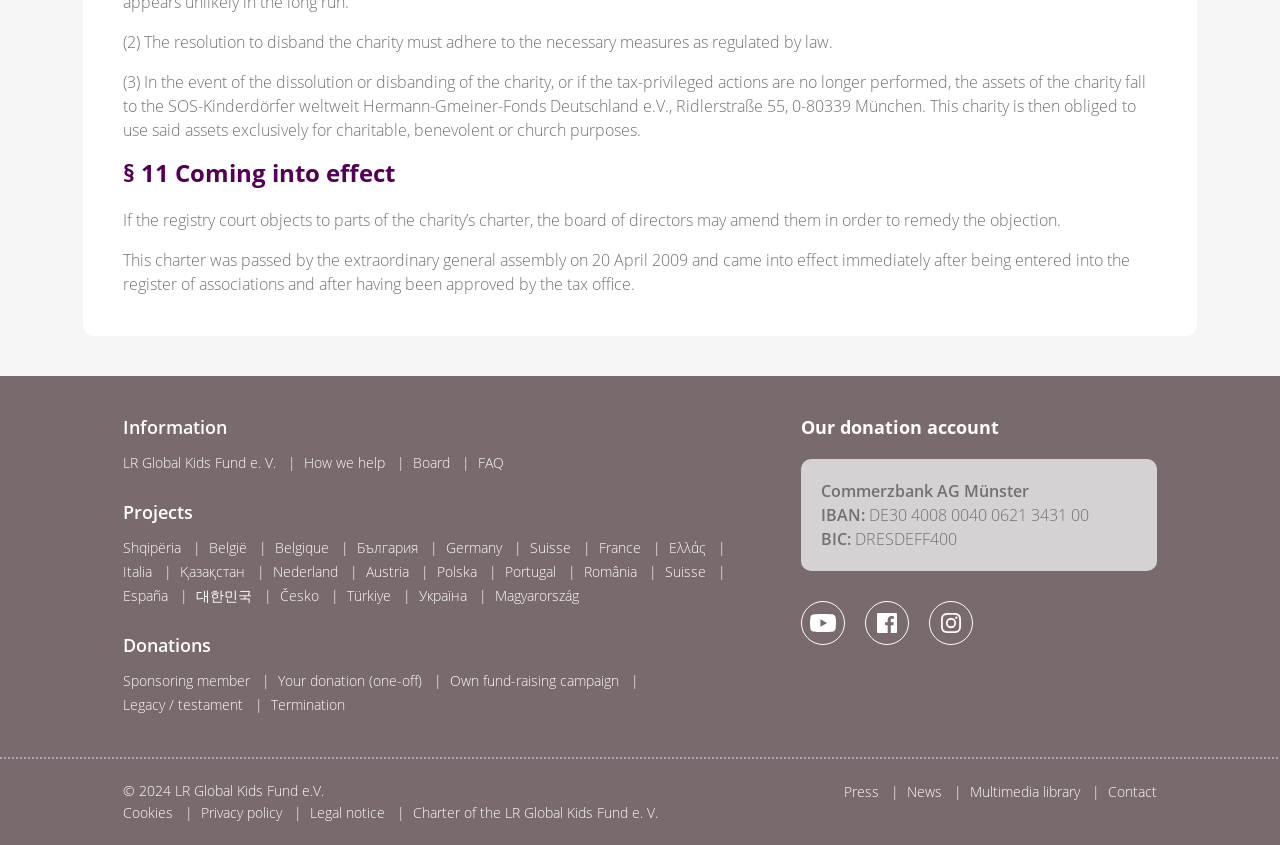Please determine the bounding box coordinates of the element to click on in order to accomplish the following task: "Watch videos on YouTube". Ensure the coordinates are four float numbers ranging from 0 to 1, i.e., [left, top, right, bottom].

[0.626, 0.711, 0.66, 0.763]